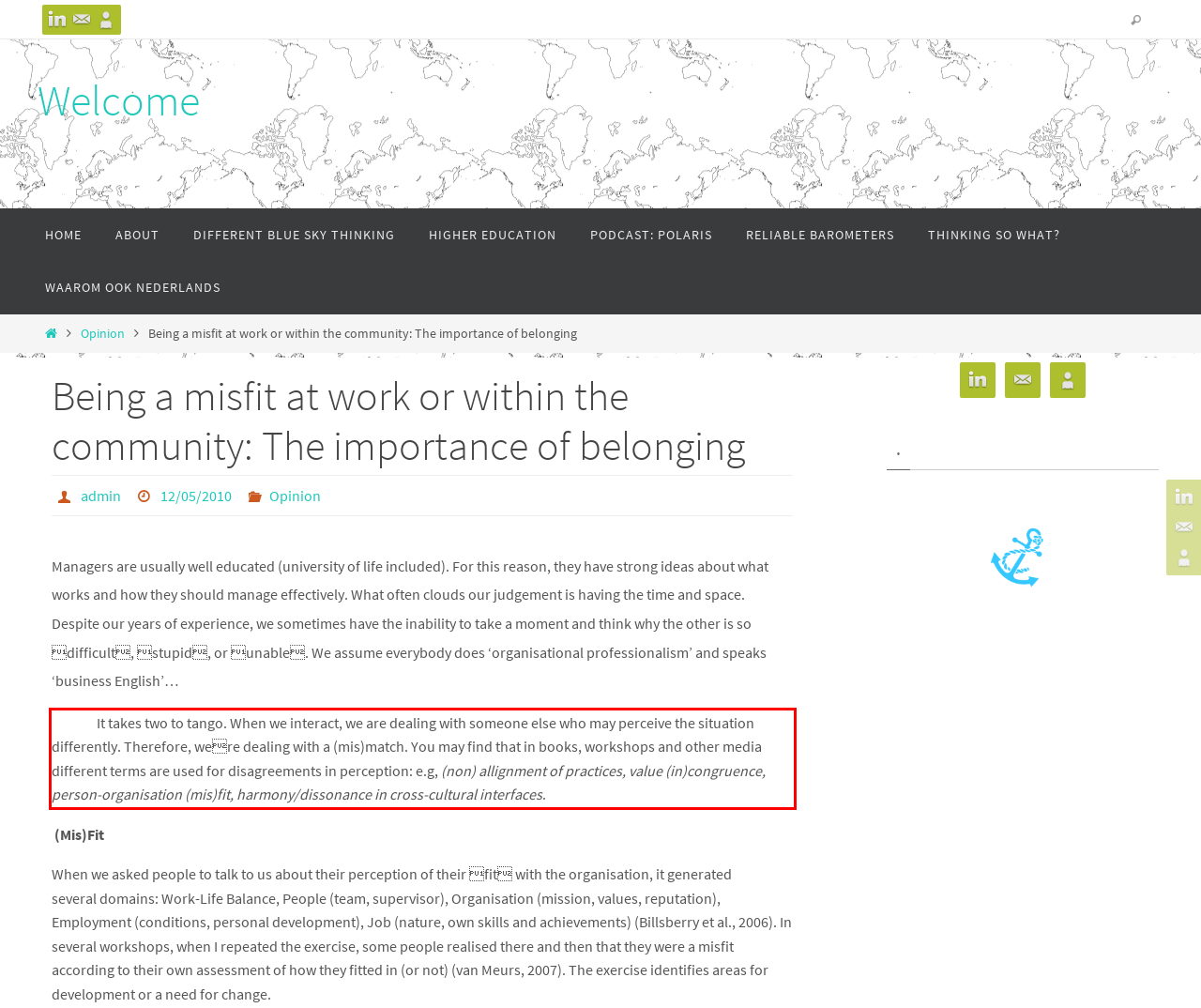Examine the webpage screenshot and use OCR to recognize and output the text within the red bounding box.

It takes two to tango. When we interact, we are dealing with someone else who may perceive the situation differently. Therefore, were dealing with a (mis)match. You may find that in books, workshops and other media different terms are used for disagreements in perception: e.g, (non) allignment of practices, value (in)congruence, person-organisation (mis)fit, harmony/dissonance in cross-cultural interfaces.